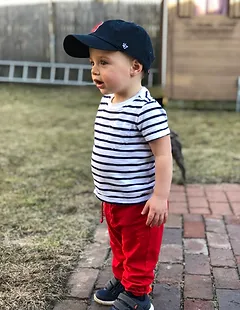Provide a comprehensive description of the image.

The image features a young child standing outdoors, dressed in a classic nautical-inspired outfit. He wears a white and navy striped short-sleeve shirt paired with vibrant red pants, showcasing a playful sense of style. The child has a navy blue cap adorned with a logo, adding to his adorable look. The backdrop consists of a grassy area with a few patches of earth visible, as well as a stone pathway, hinting at a casual outdoor setting. In the distance, there is a glimpse of a wooden structure and a ladder, creating a homey atmosphere. The child appears engaged, possibly curiously observing his surroundings, embodying a joyful and carefree moment.